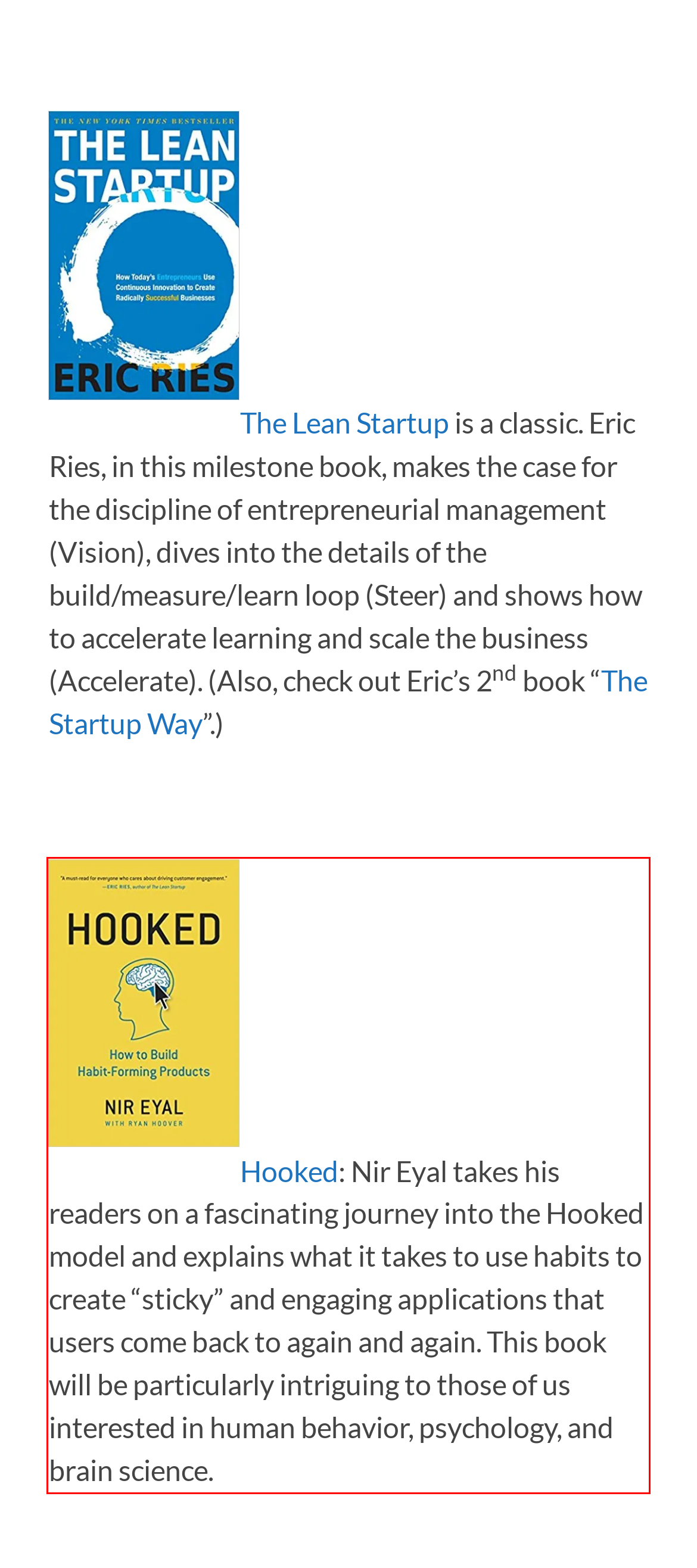You are provided with a screenshot of a webpage that includes a UI element enclosed in a red rectangle. Extract the text content inside this red rectangle.

Hooked: Nir Eyal takes his readers on a fascinating journey into the Hooked model and explains what it takes to use habits to create “sticky” and engaging applications that users come back to again and again. This book will be particularly intriguing to those of us interested in human behavior, psychology, and brain science.